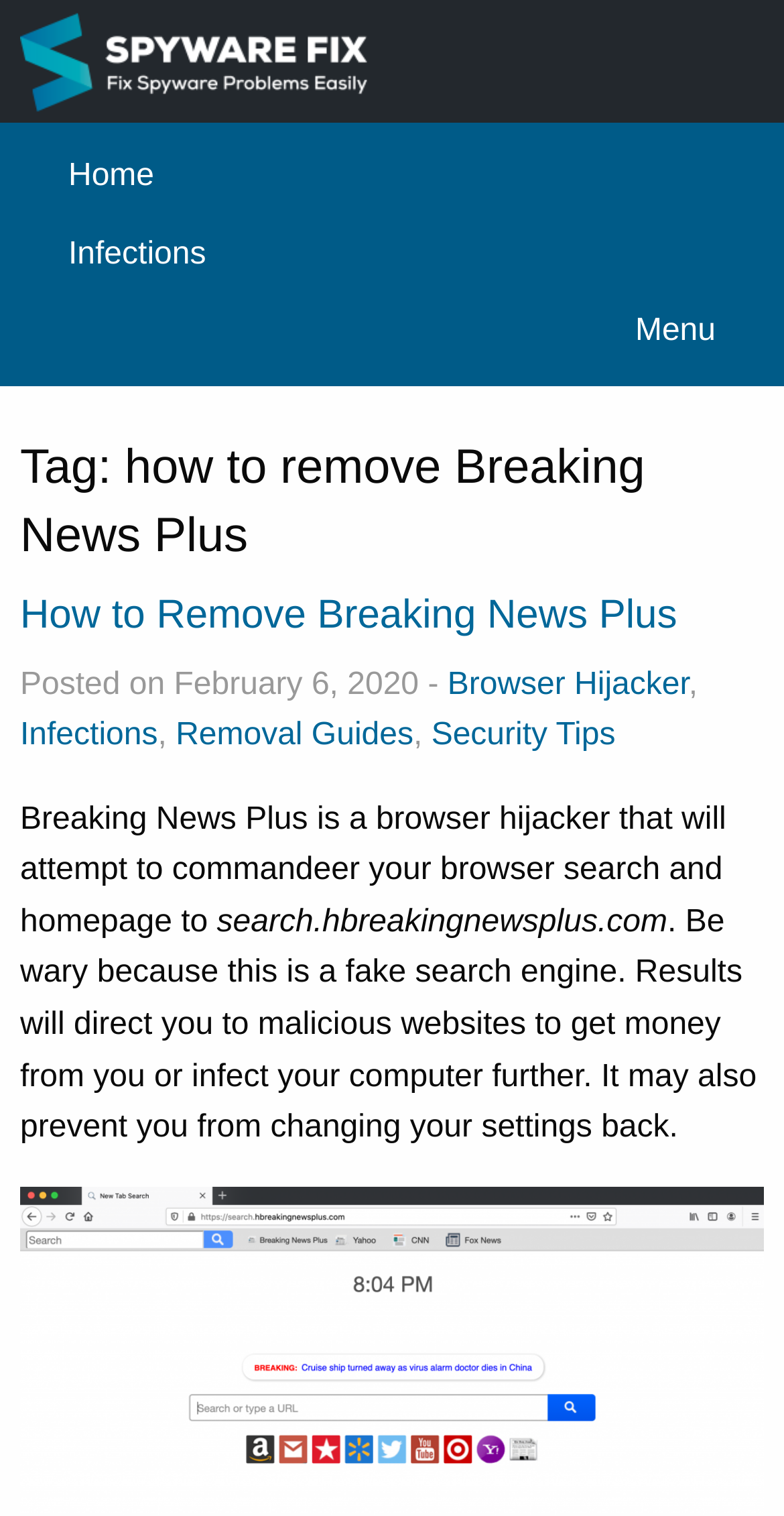Answer this question in one word or a short phrase: How many menu items are available in the vertical menu?

2